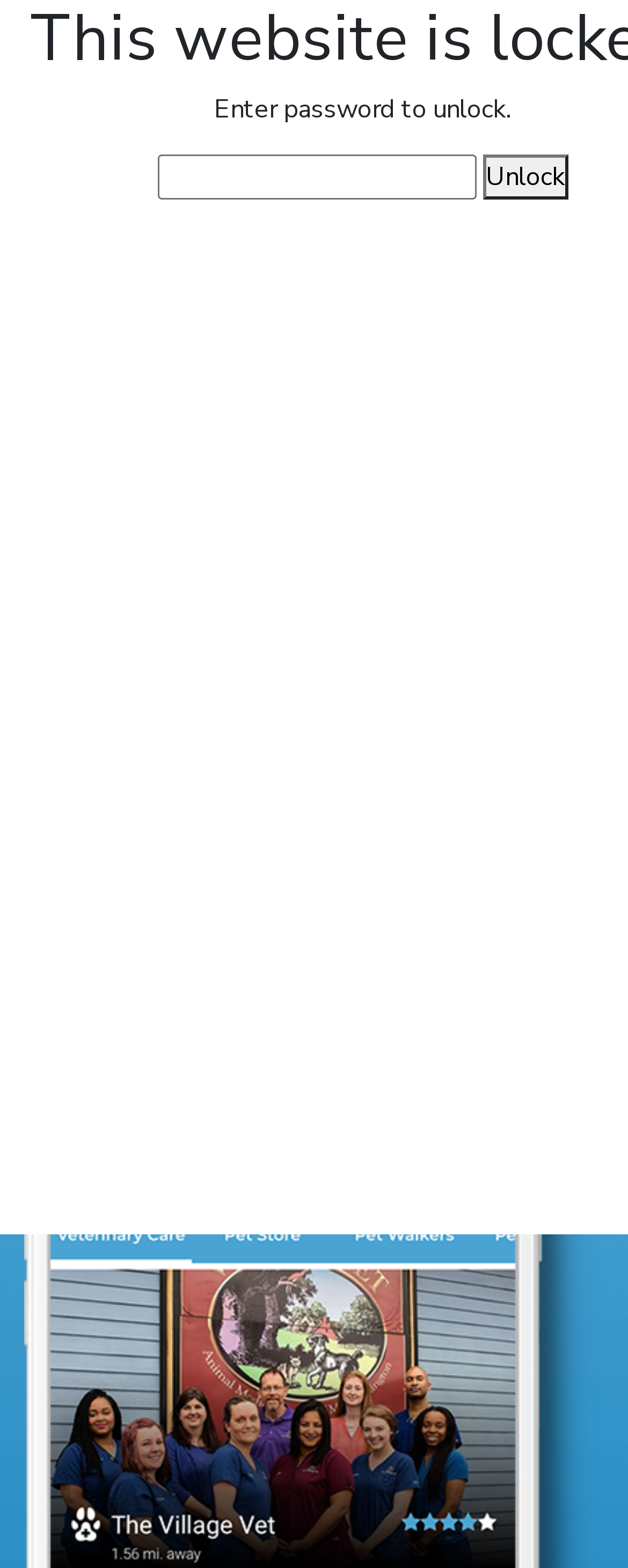Could you please study the image and provide a detailed answer to the question:
How many images are associated with the download links?

There are two images associated with the download links, one for 'download for iPhone' and one for 'download for Android', which are likely to be the logos or icons of the respective app stores.